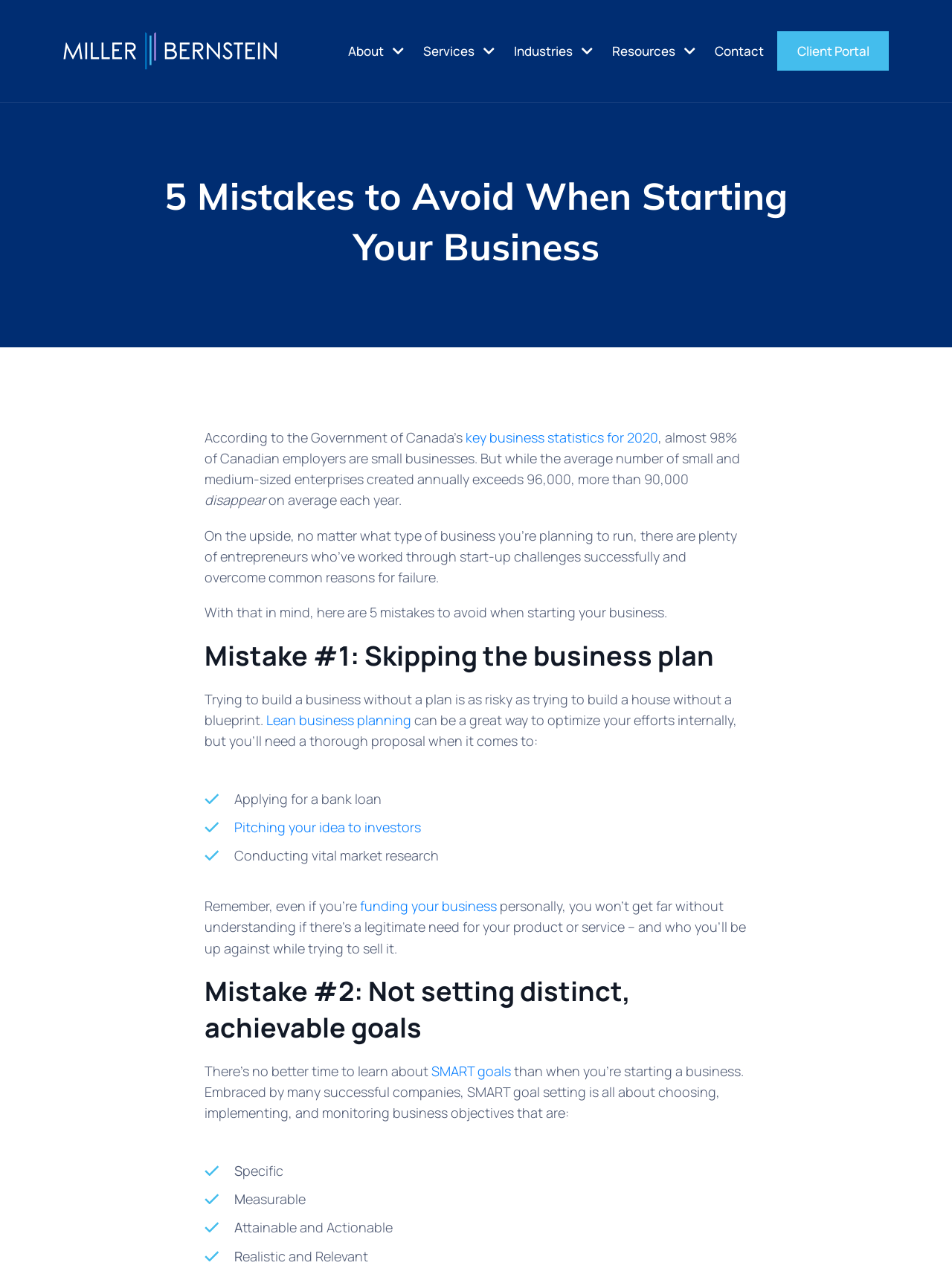Respond to the following query with just one word or a short phrase: 
What is the purpose of a business plan?

to optimize efforts